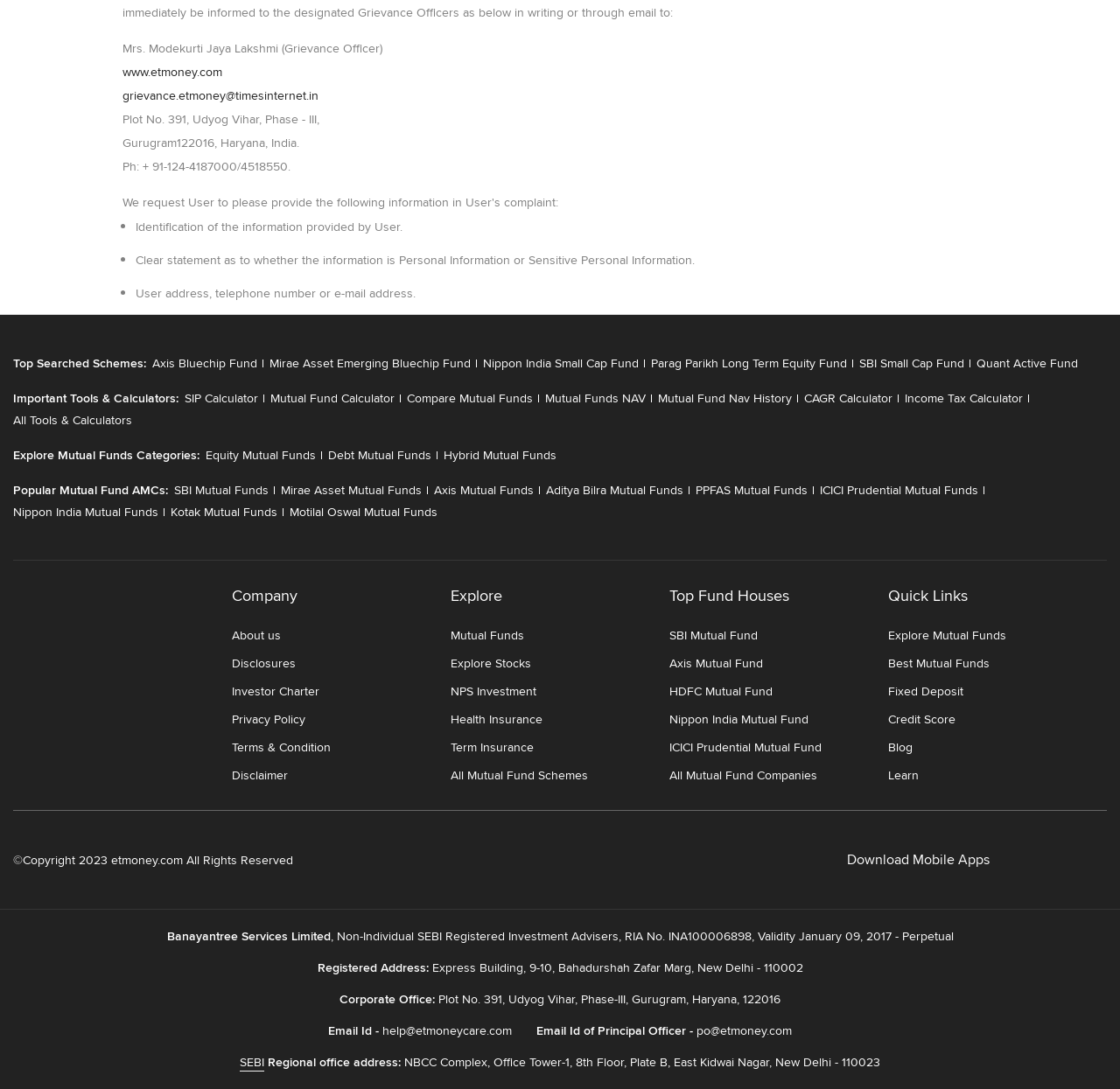What is the purpose of the 'Important Tools & Calculators' section?
Answer the question with a detailed and thorough explanation.

The 'Important Tools & Calculators' section is located in the middle of the webpage and contains links to various calculators and tools, such as SIP Calculator, Mutual Fund Calculator, and CAGR Calculator. The purpose of this section is to provide investors with useful resources to help them make informed decisions about their mutual fund investments.